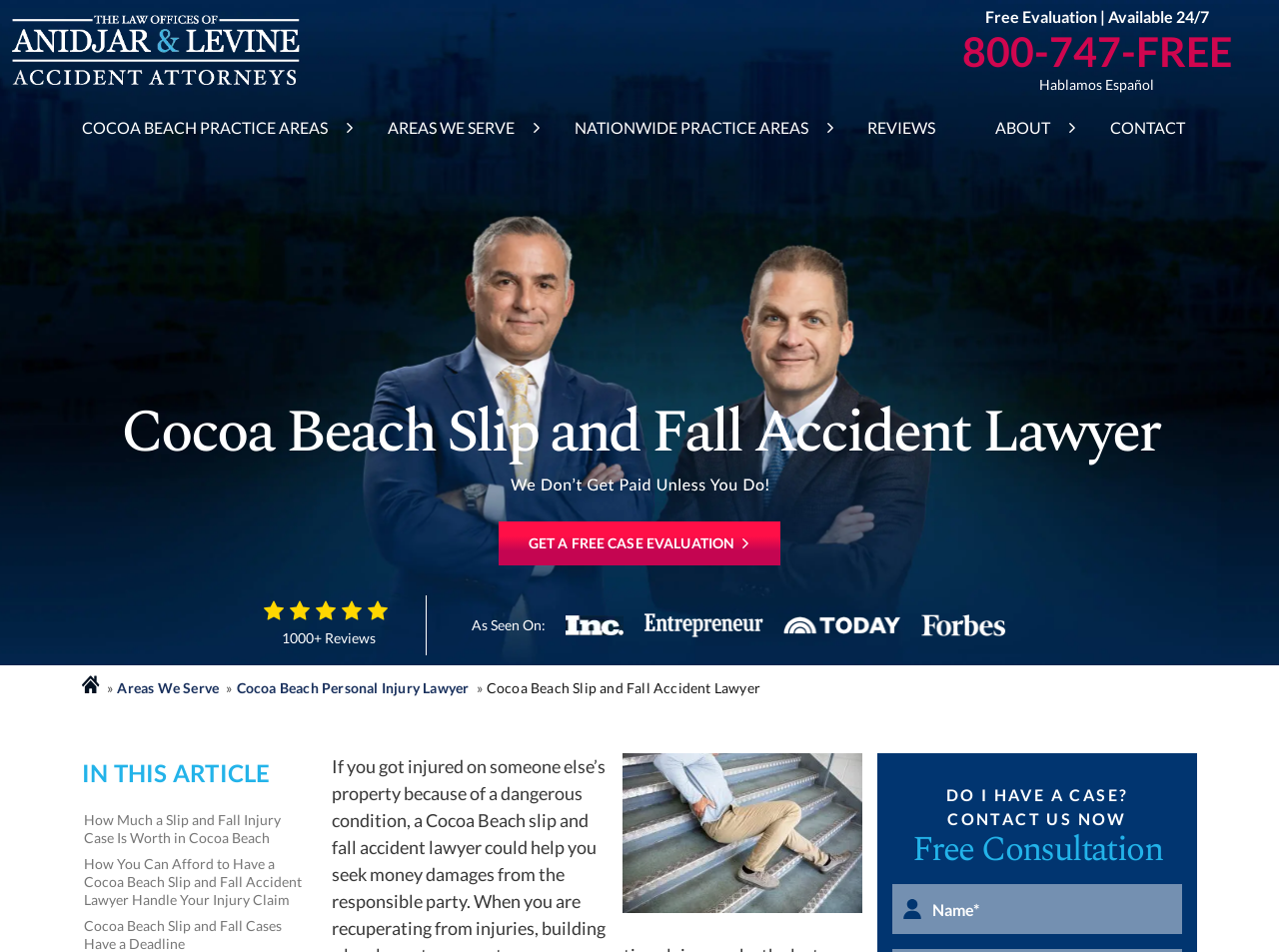Please identify the primary heading on the webpage and return its text.

Cocoa Beach Slip and Fall Accident Lawyer